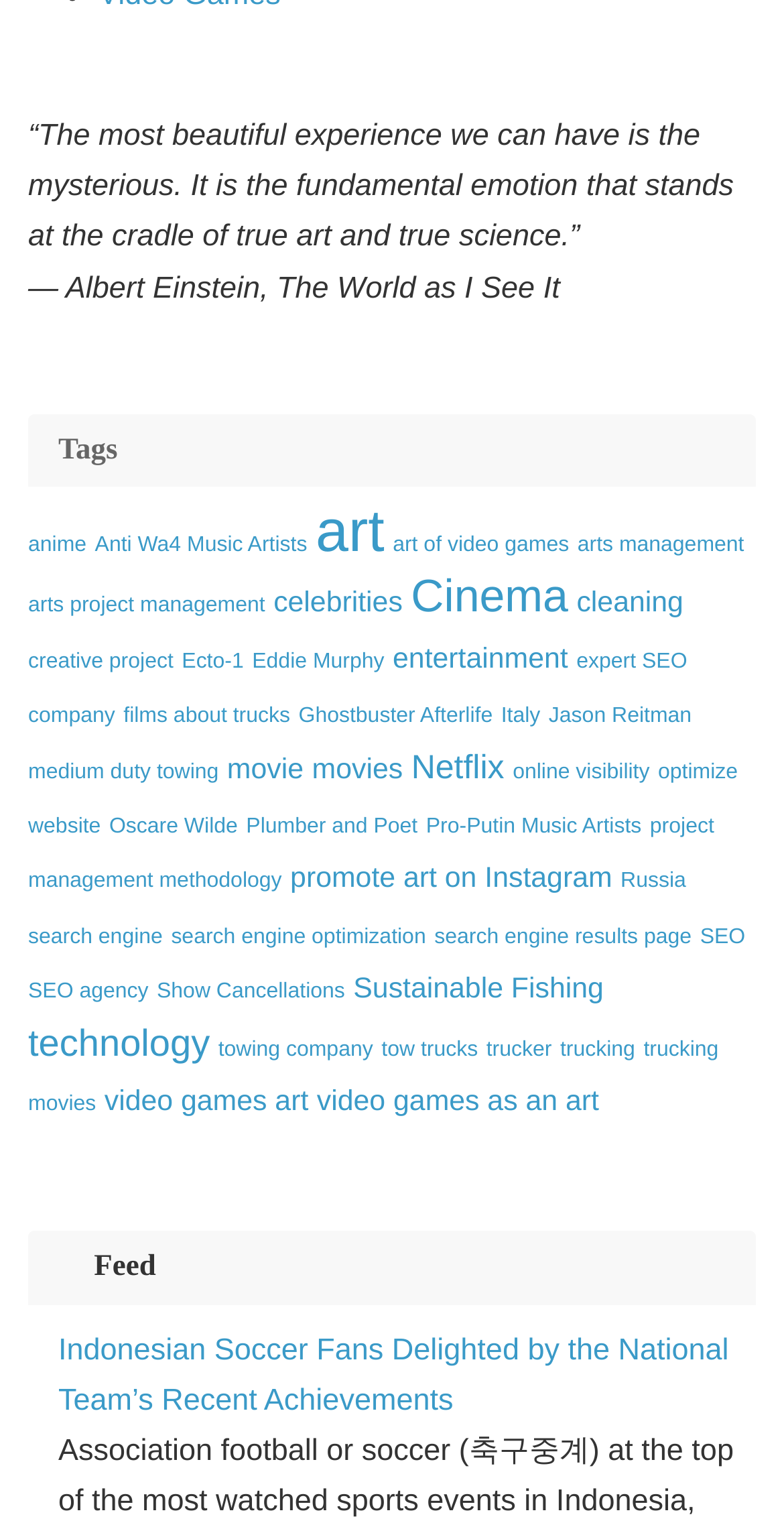Pinpoint the bounding box coordinates of the clickable area needed to execute the instruction: "Subscribe to the RSS Feed". The coordinates should be specified as four float numbers between 0 and 1, i.e., [left, top, right, bottom].

[0.074, 0.819, 0.11, 0.84]